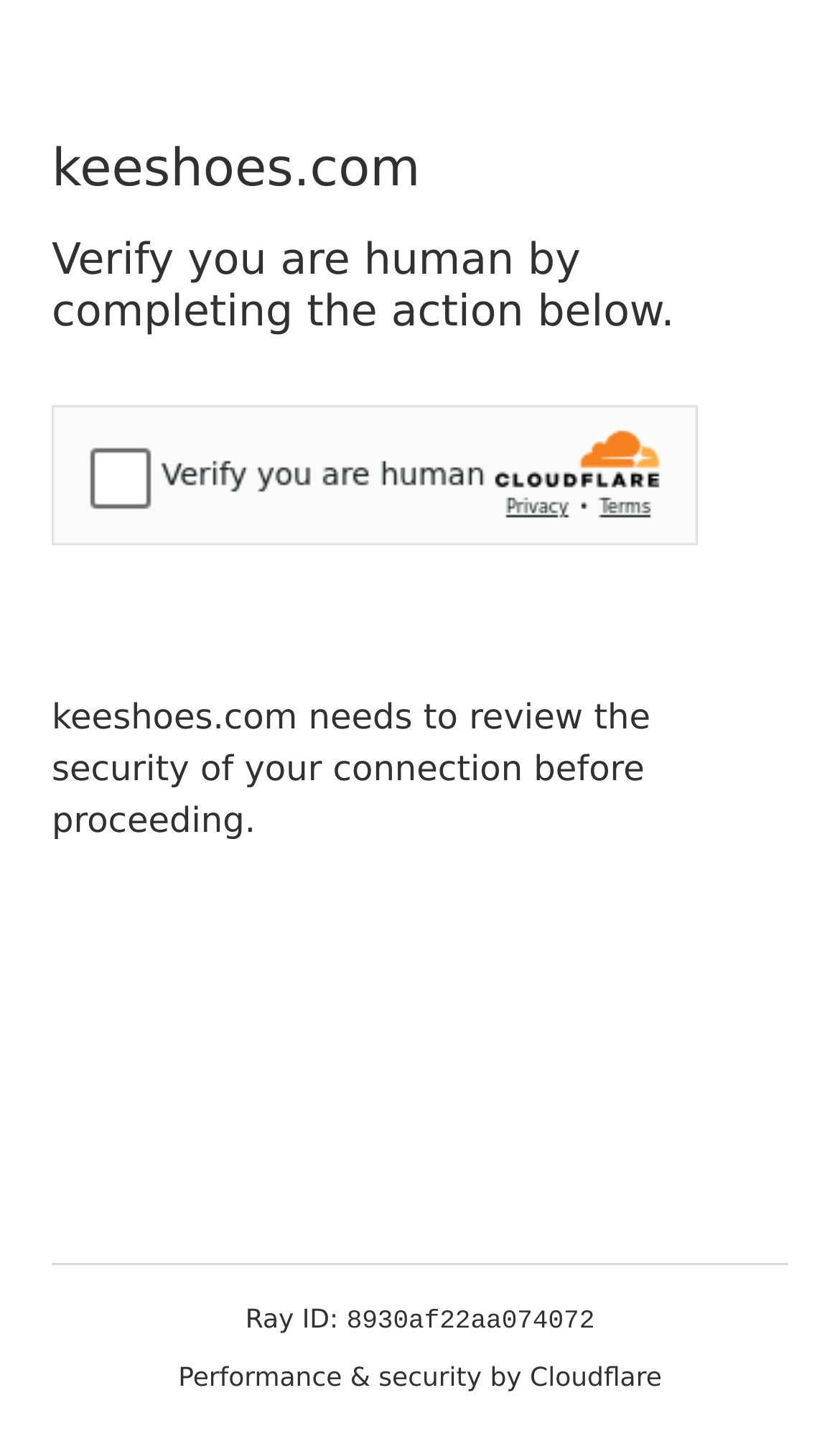What is the purpose of the Cloudflare security challenge? Using the information from the screenshot, answer with a single word or phrase.

security of connection